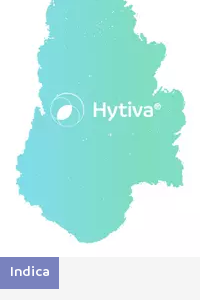What is centrally positioned in the image?
Using the image, answer in one word or phrase.

Hytiva logo